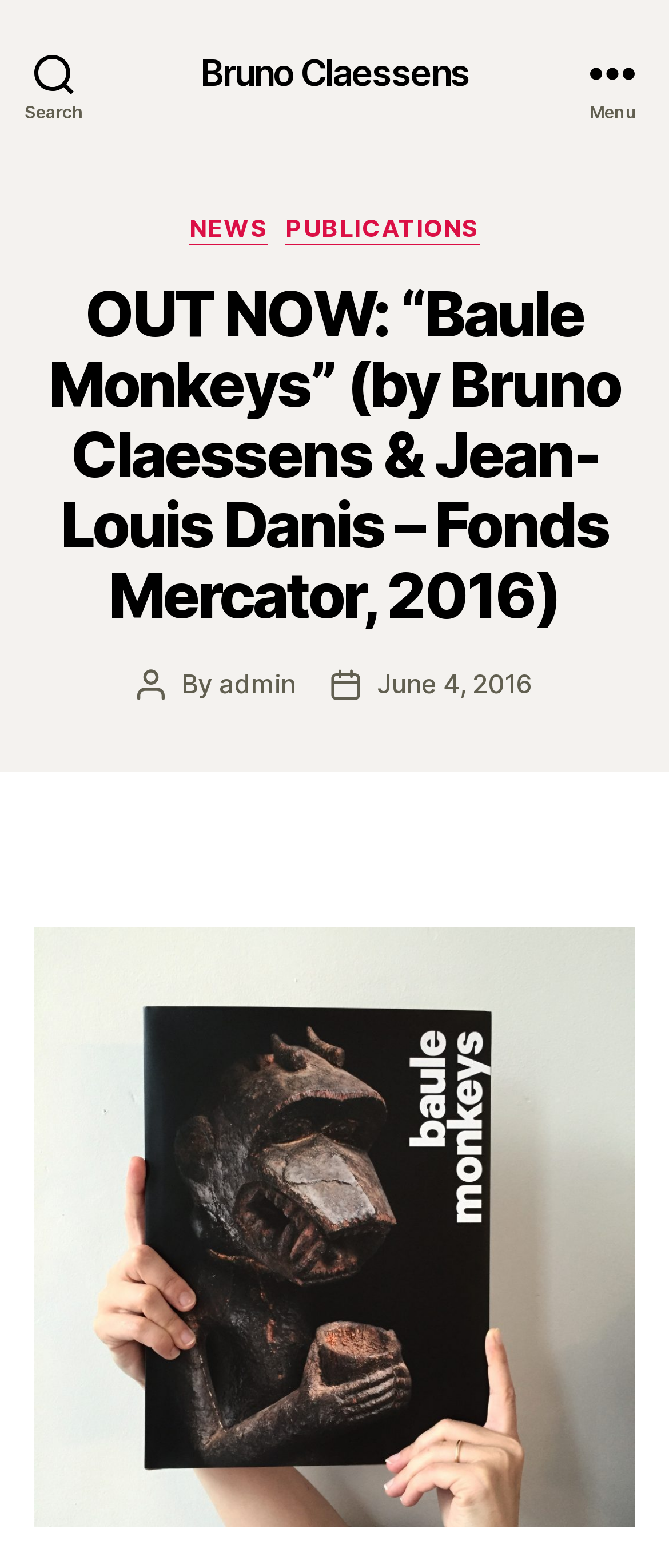What is the title of the book?
Please respond to the question with as much detail as possible.

I found the answer by looking at the main heading of the page, which says 'OUT NOW: “Baule Monkeys” (by Bruno Claessens & Jean-Louis Danis – Fonds Mercator, 2016)' and extracting the title of the book from it.